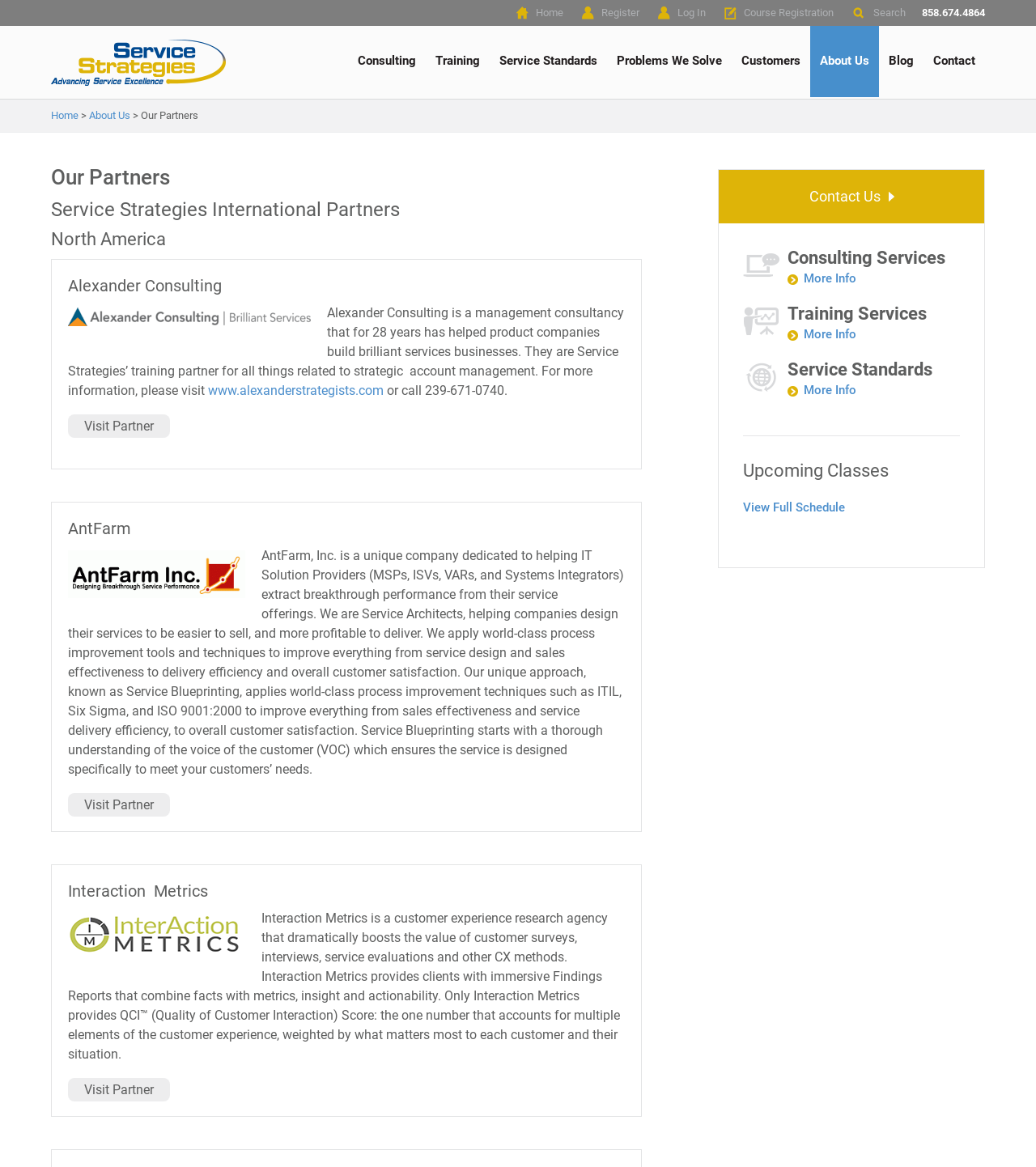Provide a thorough description of this webpage.

This webpage is about Service Strategies International Partners, specifically highlighting their partners in North America. At the top, there are four "Skip to" links, followed by a secondary navigation menu with links to Home, Register, Log In, Course Registration, and a search bar. Below this, there is a main navigation menu with links to Consulting, Training, Service Standards, Problems We Solve, Customers, About Us, Blog, and Contact.

The main content of the page is divided into two sections. On the left, there are three partner profiles: Alexander Consulting, AntFarm, and Interaction Metrics. Each profile includes a heading, an image, a brief description, and a "Visit Partner" link. Alexander Consulting is a management consultancy that helps product companies build brilliant services businesses. AntFarm is a company that helps IT Solution Providers extract breakthrough performance from their service offerings. Interaction Metrics is a customer experience research agency that boosts the value of customer surveys and other CX methods.

On the right, there is a primary sidebar with a heading and several links to Consulting Services, Training Services, Service Standards, and Upcoming Classes. Each link has a corresponding image and a "More Info" link. The sidebar also includes a "Contact Us" link and a search bar.

Overall, the webpage provides an overview of Service Strategies International Partners in North America, highlighting their partners and the services they offer.